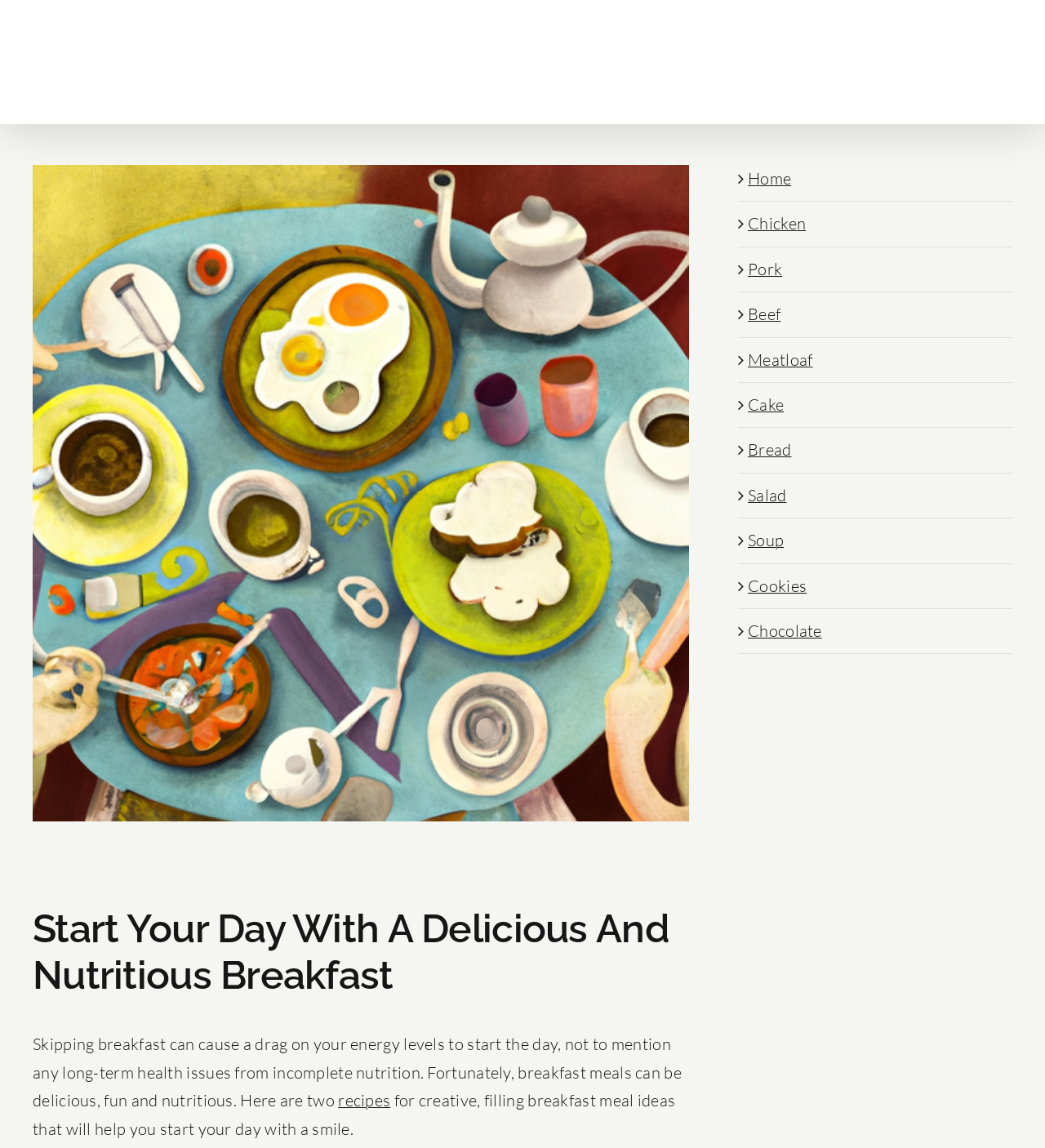Illustrate the webpage thoroughly, mentioning all important details.

The webpage is about breakfast recipes, with a focus on delicious and nutritious meals. At the top left, there is a logo of "Eezy Recipes" with a link to the website's homepage. Below the logo, there is a large image of a breakfast dish, with a link to view a larger version of the image. 

Above the image, there is a heading that reads "Start Your Day With A Delicious And Nutritious Breakfast". Below the heading, there is a paragraph of text that explains the importance of breakfast and how it can affect energy levels and long-term health. The text also mentions that the website provides creative and filling breakfast meal ideas.

To the right of the image, there is a list of links to different categories of recipes, including Home, Chicken, Pork, Beef, Meatloaf, Cake, Bread, Salad, Soup, Cookies, and Chocolate. These links are represented by icons, and they are arranged vertically.

Overall, the webpage appears to be a recipe website that specializes in breakfast dishes, with a focus on providing healthy and delicious meal ideas.